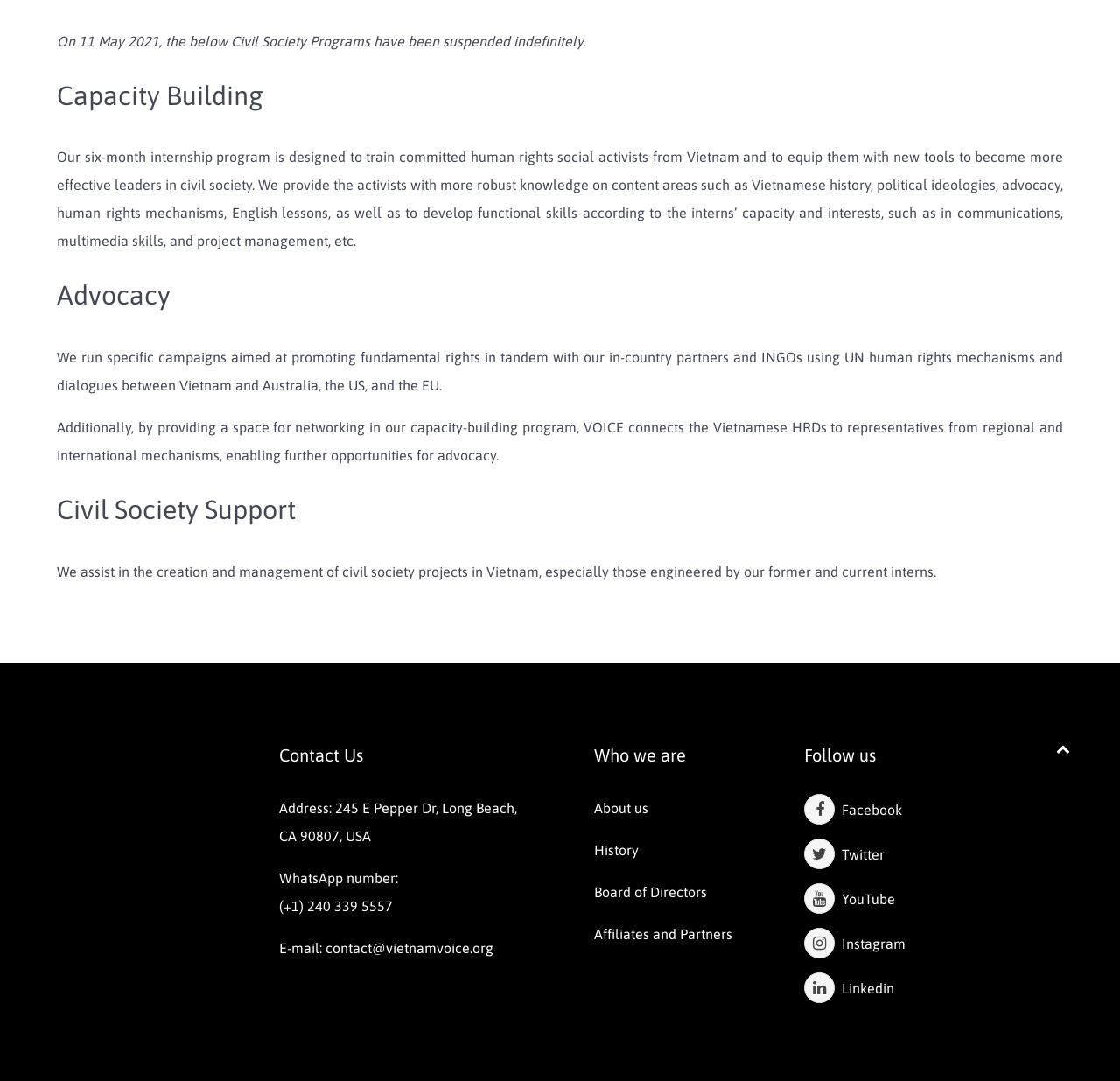Locate the coordinates of the bounding box for the clickable region that fulfills this instruction: "Click on 'About us'".

[0.53, 0.74, 0.579, 0.755]